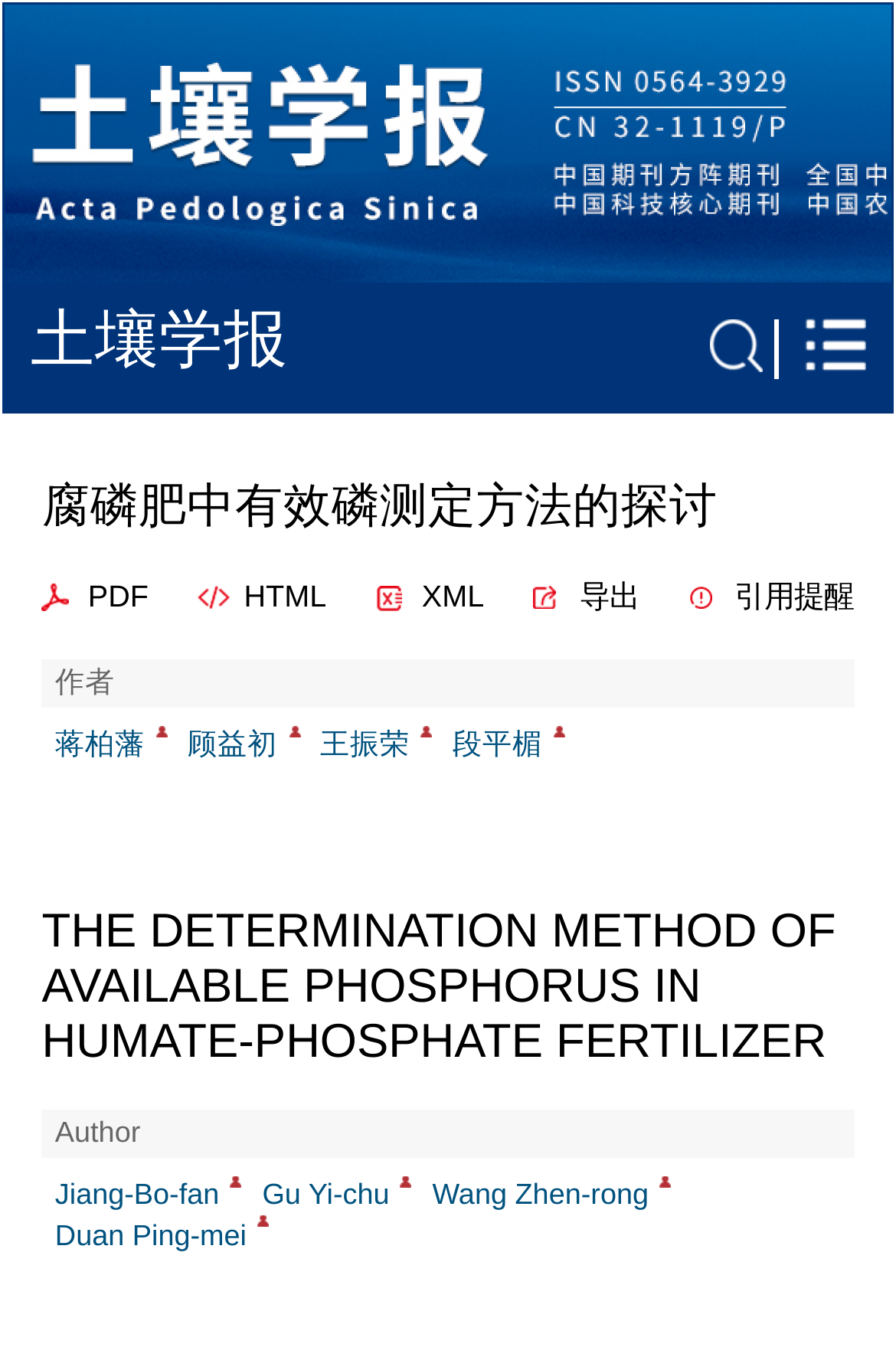Provide a brief response to the question below using one word or phrase:
What is the journal name?

土壤学报